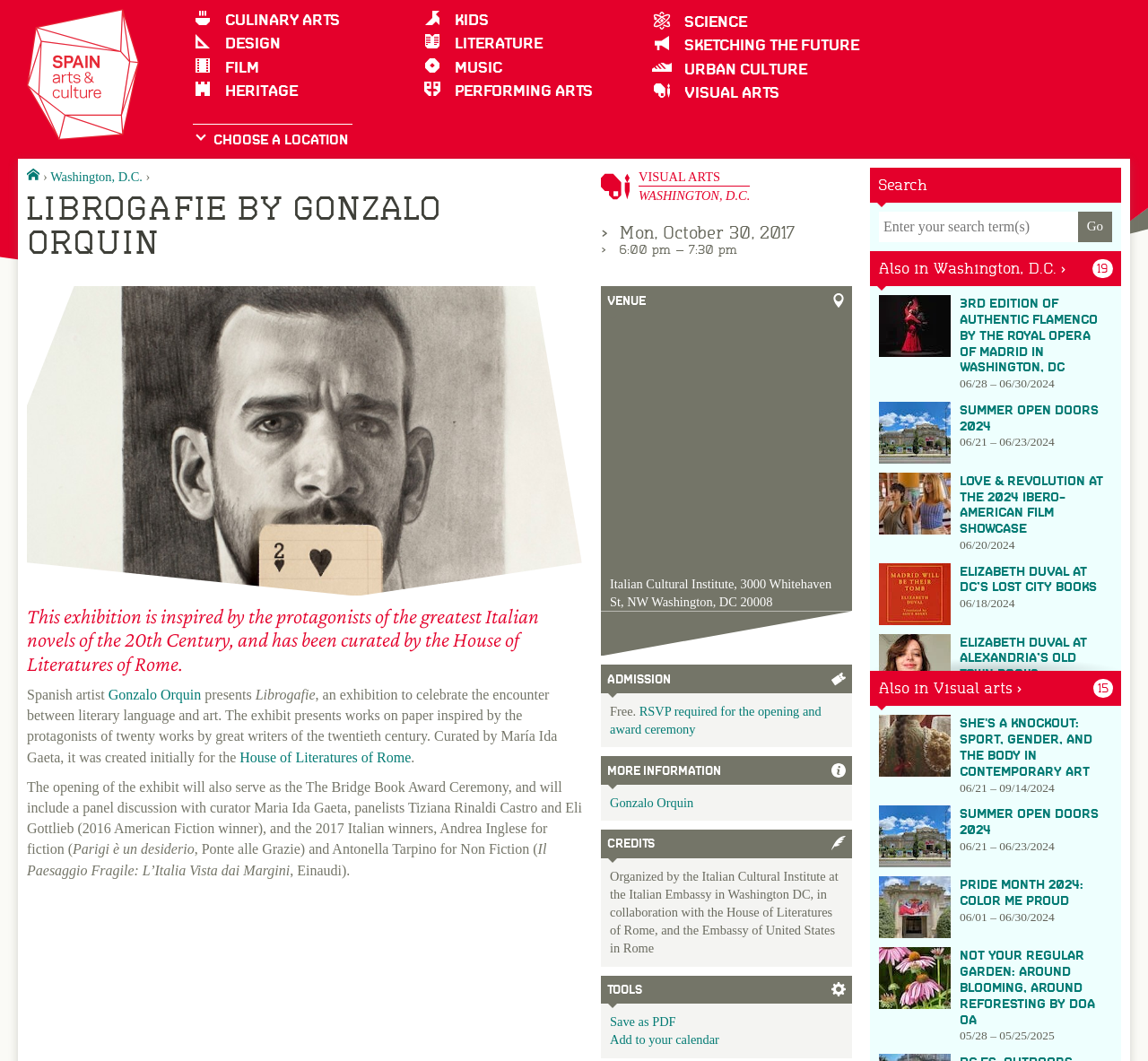Carefully examine the image and provide an in-depth answer to the question: What is the location of the event?

I found the answer by looking at the text 'WASHINGTON, D.C.' which is mentioned as the location of the event, and also by looking at the 'Venue' section which mentions 'Italian Cultural Institute, 3000 Whitehaven St, NW Washington, DC 20008'.